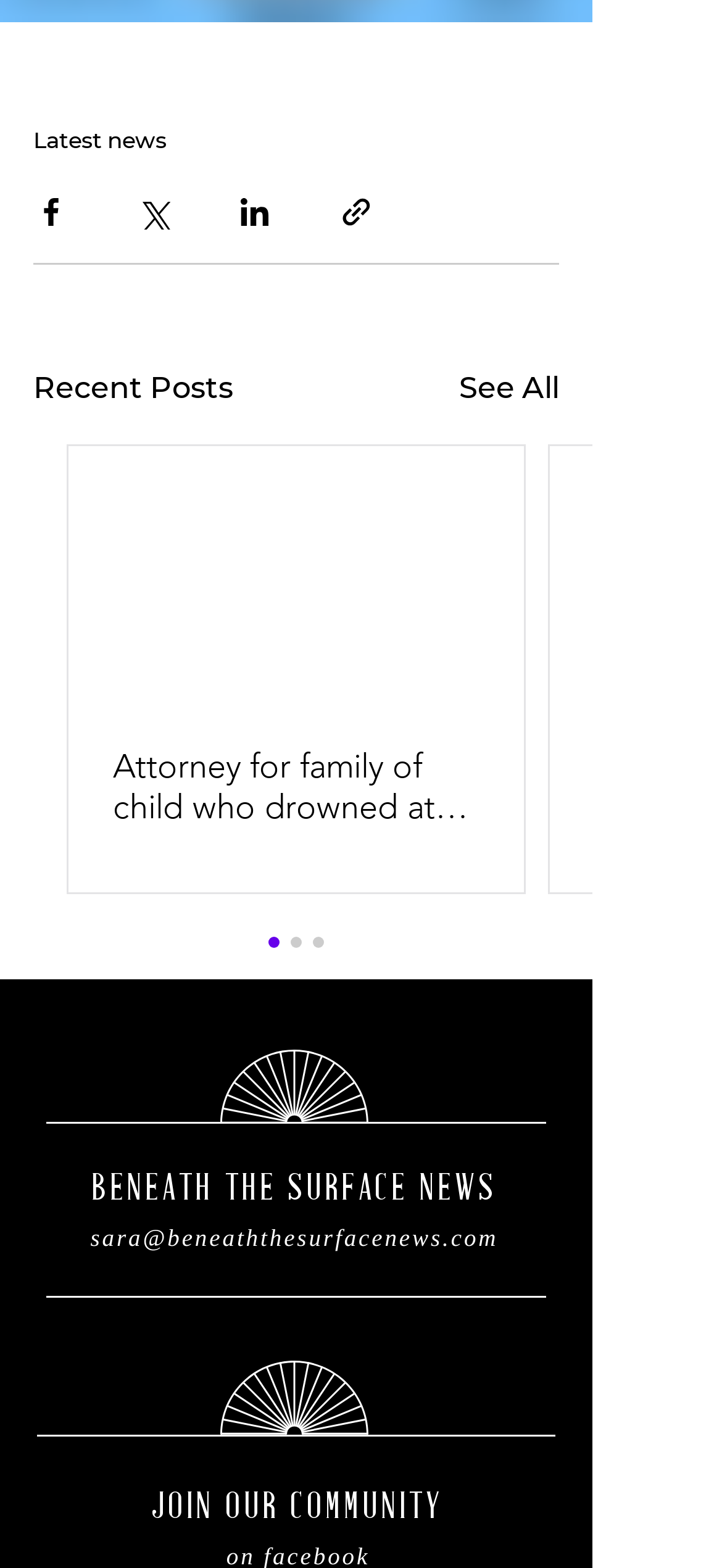Is there a call-to-action to join a community?
Please answer the question with a detailed and comprehensive explanation.

I found a StaticText element with the text 'JOIN OUR COMMUNITY' at coordinates [0.21, 0.95, 0.615, 0.974]. This text is likely to be a call-to-action to join a community related to the news website.